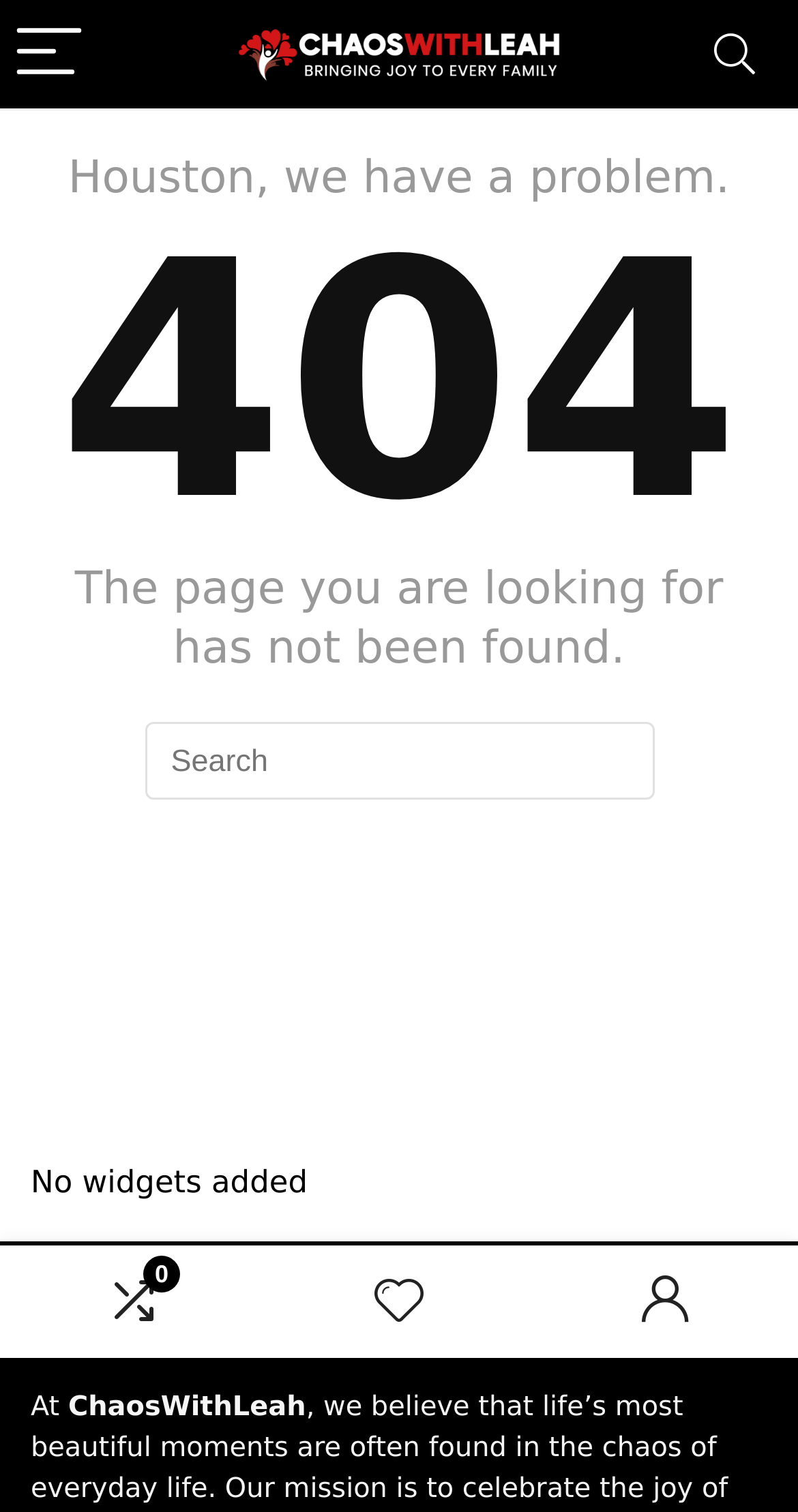Describe in detail what you see on the webpage.

This webpage is a 404 error page from ChaosWithLeah. At the top left corner, there is a button labeled "Menu" with a small image beside it. Next to the "Menu" button, there is a larger image with the text "ChaosWithLeah". On the top right corner, there is a "Search" button. 

Below the top navigation, there is a heading "404" in a large font, followed by a paragraph of text that says "Houston, we have a problem." and another paragraph that explains "The page you are looking for has not been found." 

In the middle of the page, there is a search bar with a placeholder text "Search". Below the search bar, there is a section with no widgets added, indicated by the text "No widgets added". 

At the bottom of the page, there are three lines of text. The first line says "About Us", the second line says "At", and the third line says "ChaosWithLeah". There are also two links on the page, one labeled "Wishlist" at the top middle, and another unlabeled link at the bottom left corner.